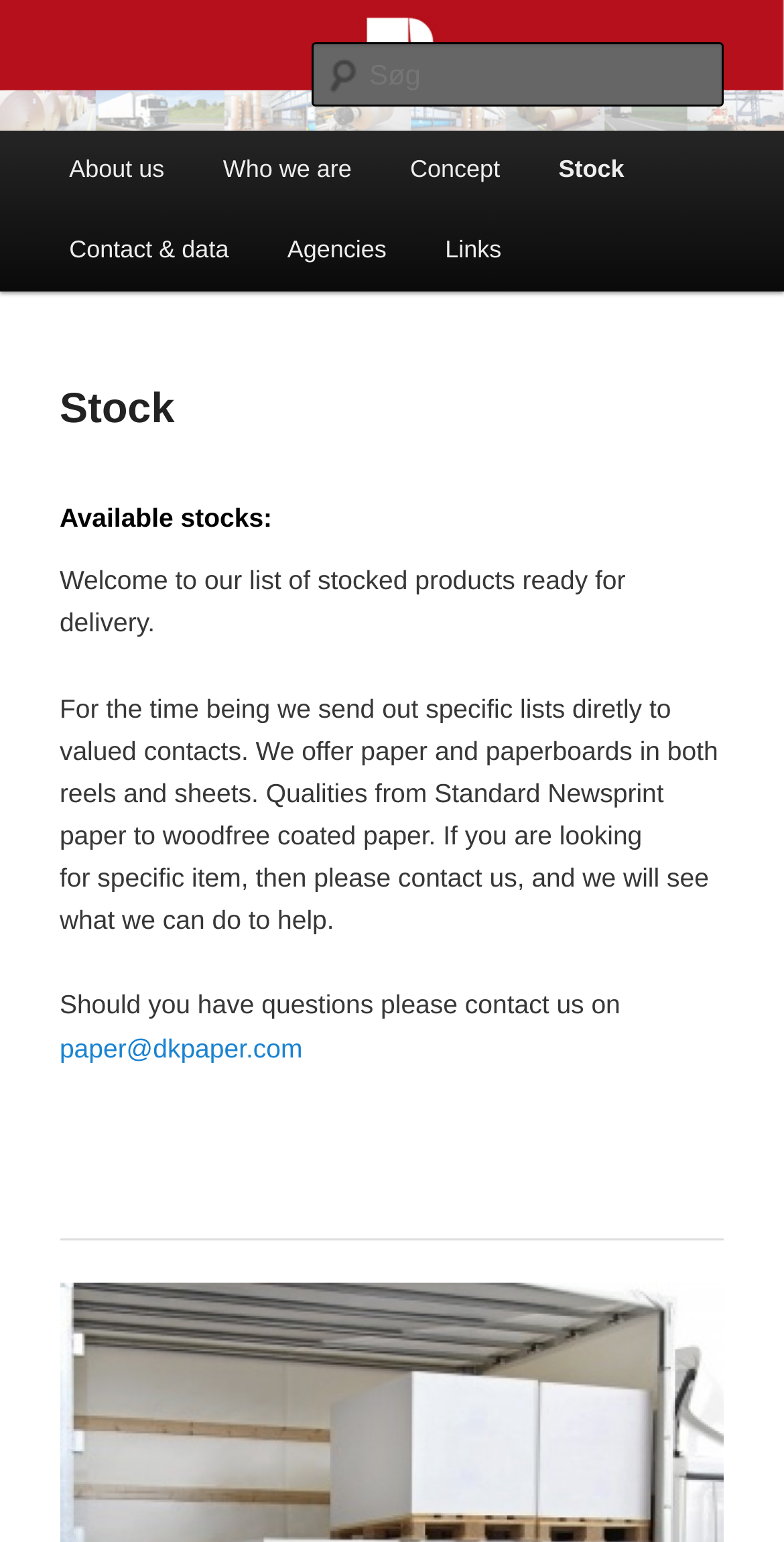Generate the text content of the main headline of the webpage.

DK Paper ApS